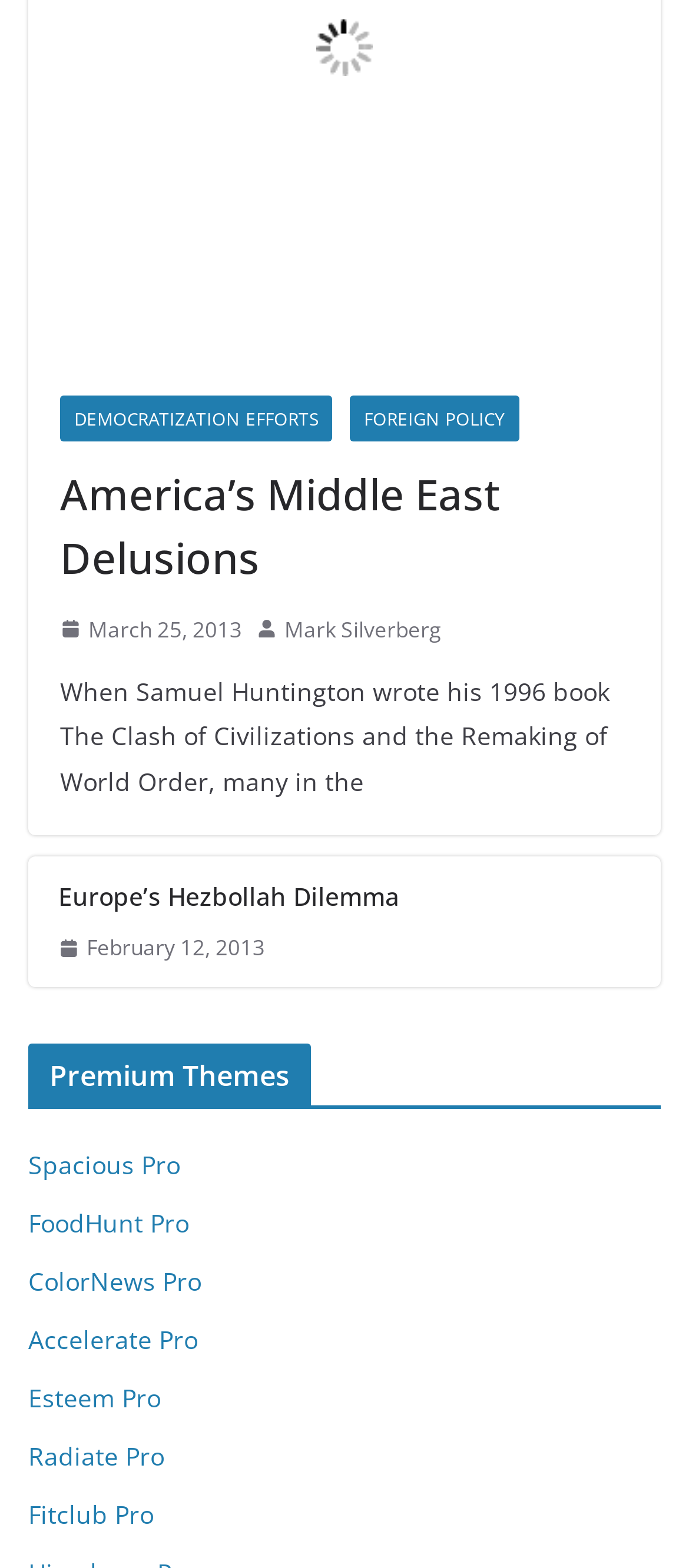Specify the bounding box coordinates of the element's region that should be clicked to achieve the following instruction: "Read about Europe’s Hezbollah Dilemma". The bounding box coordinates consist of four float numbers between 0 and 1, in the format [left, top, right, bottom].

[0.085, 0.559, 0.918, 0.583]